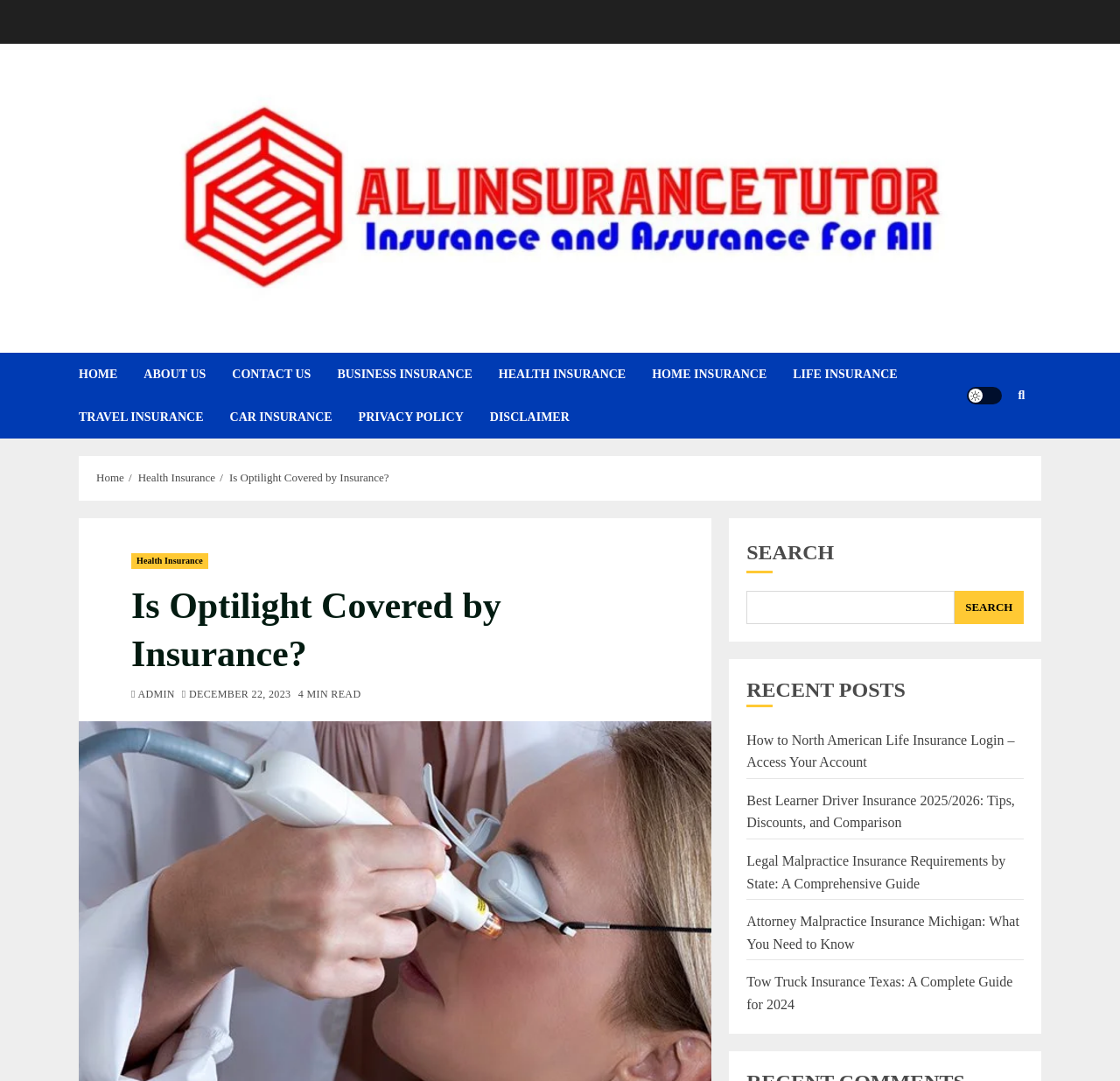Write an extensive caption that covers every aspect of the webpage.

This webpage is about insurance, specifically discussing whether Optilight is covered by insurance for chronic dry eye sufferers. At the top left, there is a logo of "allinsurancetutor" with a link to the website. Below the logo, there is a navigation menu with links to different sections of the website, including "HOME", "ABOUT US", "CONTACT US", and various types of insurance such as "HEALTH INSURANCE", "HOME INSURANCE", and "LIFE INSURANCE".

On the top right, there is a light/dark mode button and a search icon. Below the navigation menu, there is a breadcrumbs section showing the current page's location, with links to "Home" and "Health Insurance". The main content of the page is headed by a title "Is Optilight Covered by Insurance?" with a link to "Health Insurance" and a date "DECEMBER 22, 2023" on the right side. There is also a "4 MIN READ" indicator.

Below the title, there is a search bar with a "SEARCH" button. On the right side of the page, there is a section titled "RECENT POSTS" with five links to recent articles about insurance, including topics such as North American Life Insurance login, learner driver insurance, legal malpractice insurance, attorney malpractice insurance, and tow truck insurance.